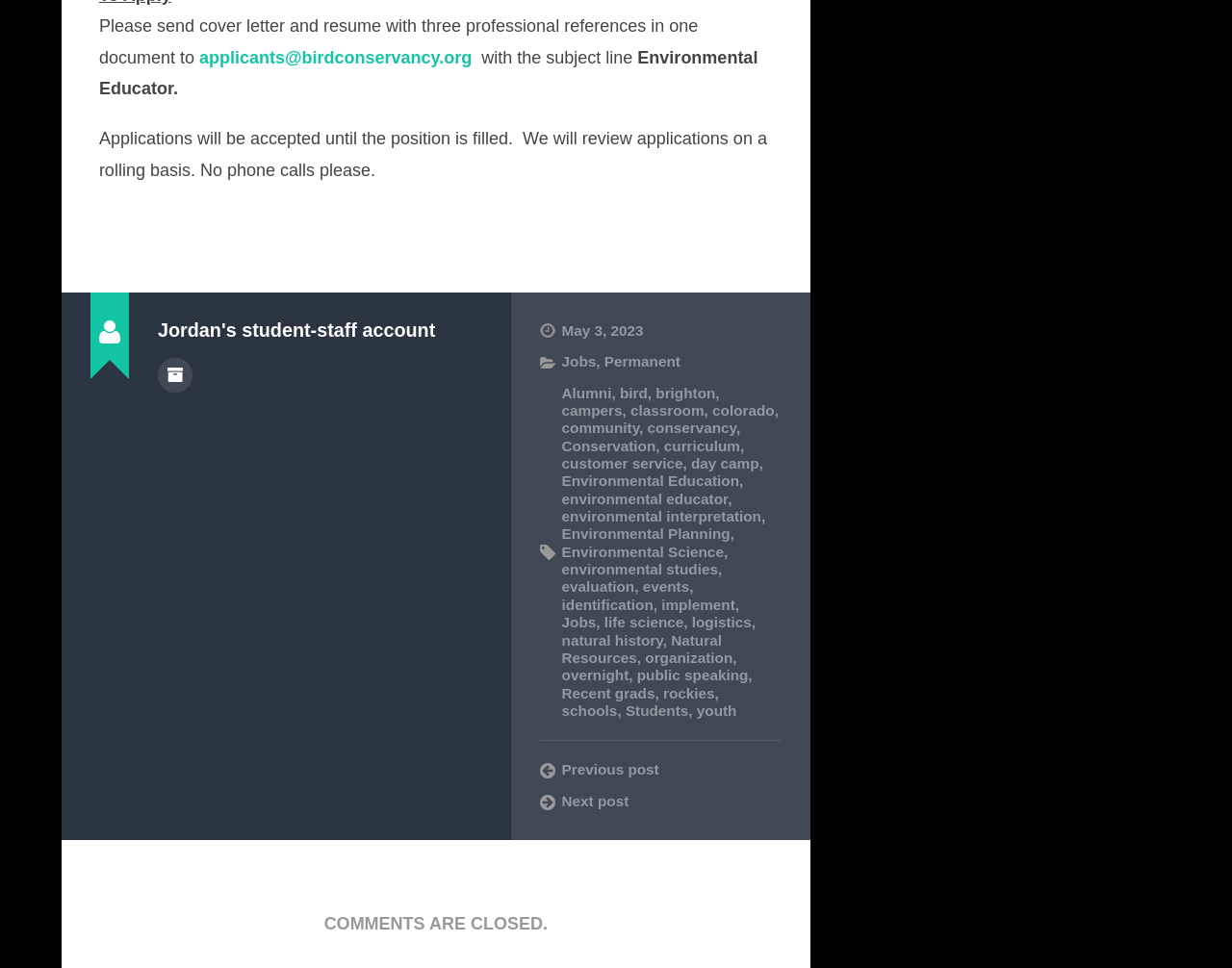Kindly determine the bounding box coordinates for the clickable area to achieve the given instruction: "Send email to applicants".

[0.158, 0.049, 0.383, 0.069]